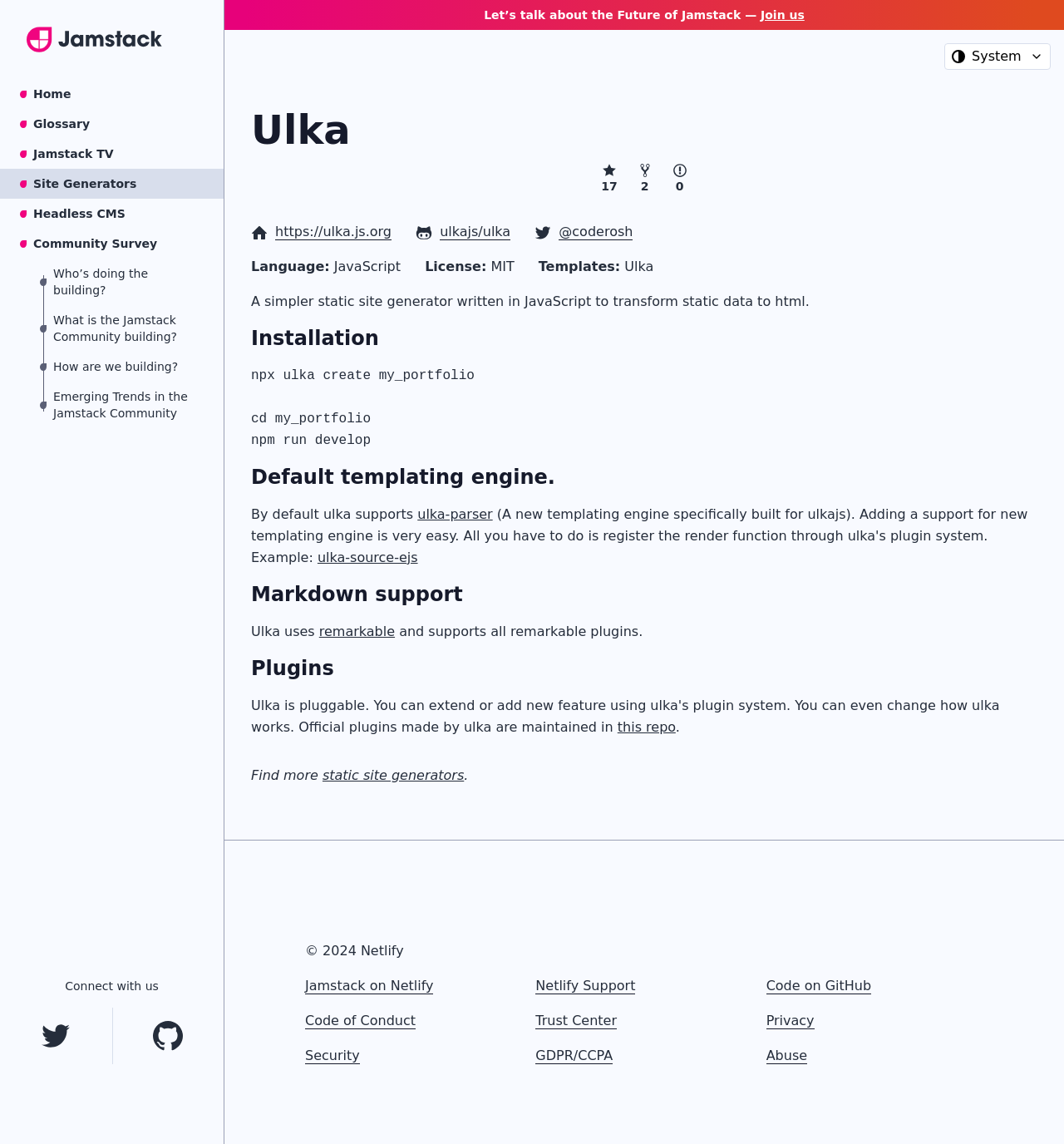What is the license of Ulka? Please answer the question using a single word or phrase based on the image.

MIT